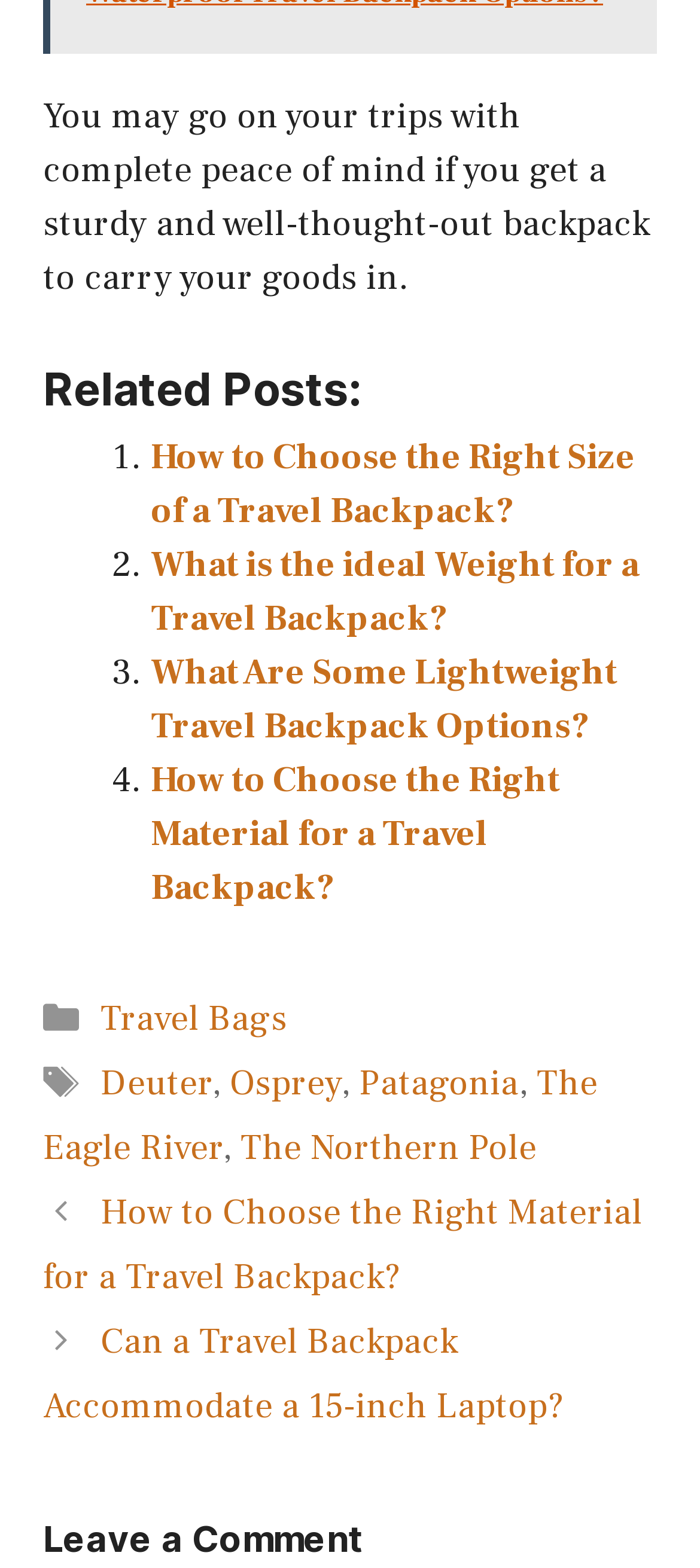What categories are listed in the footer?
Look at the screenshot and give a one-word or phrase answer.

Travel Bags